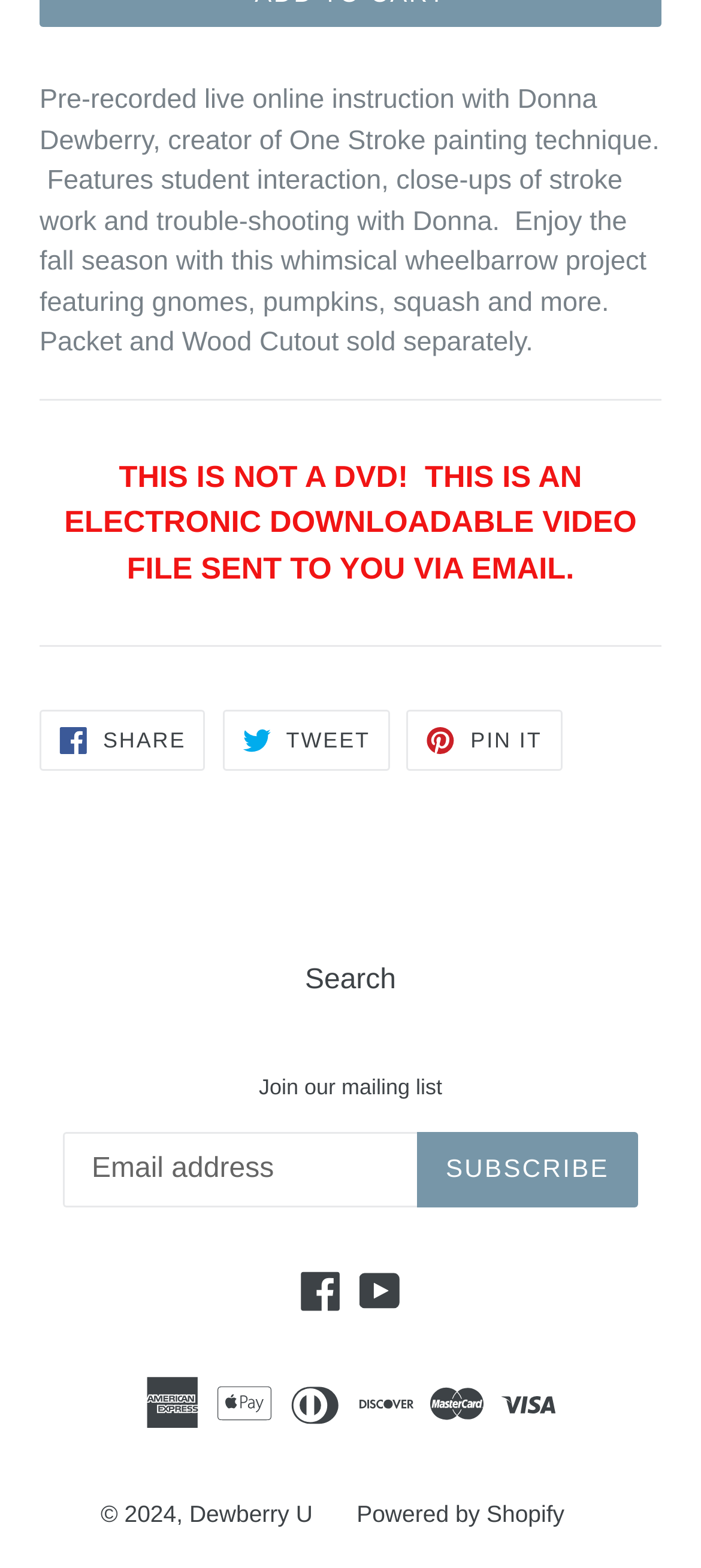How many social media platforms are available for sharing?
Please give a detailed and elaborate answer to the question based on the image.

There are three social media platforms available for sharing, which are Facebook, Twitter, and Pinterest, as indicated by the link elements with IDs 225, 226, and 227, respectively.